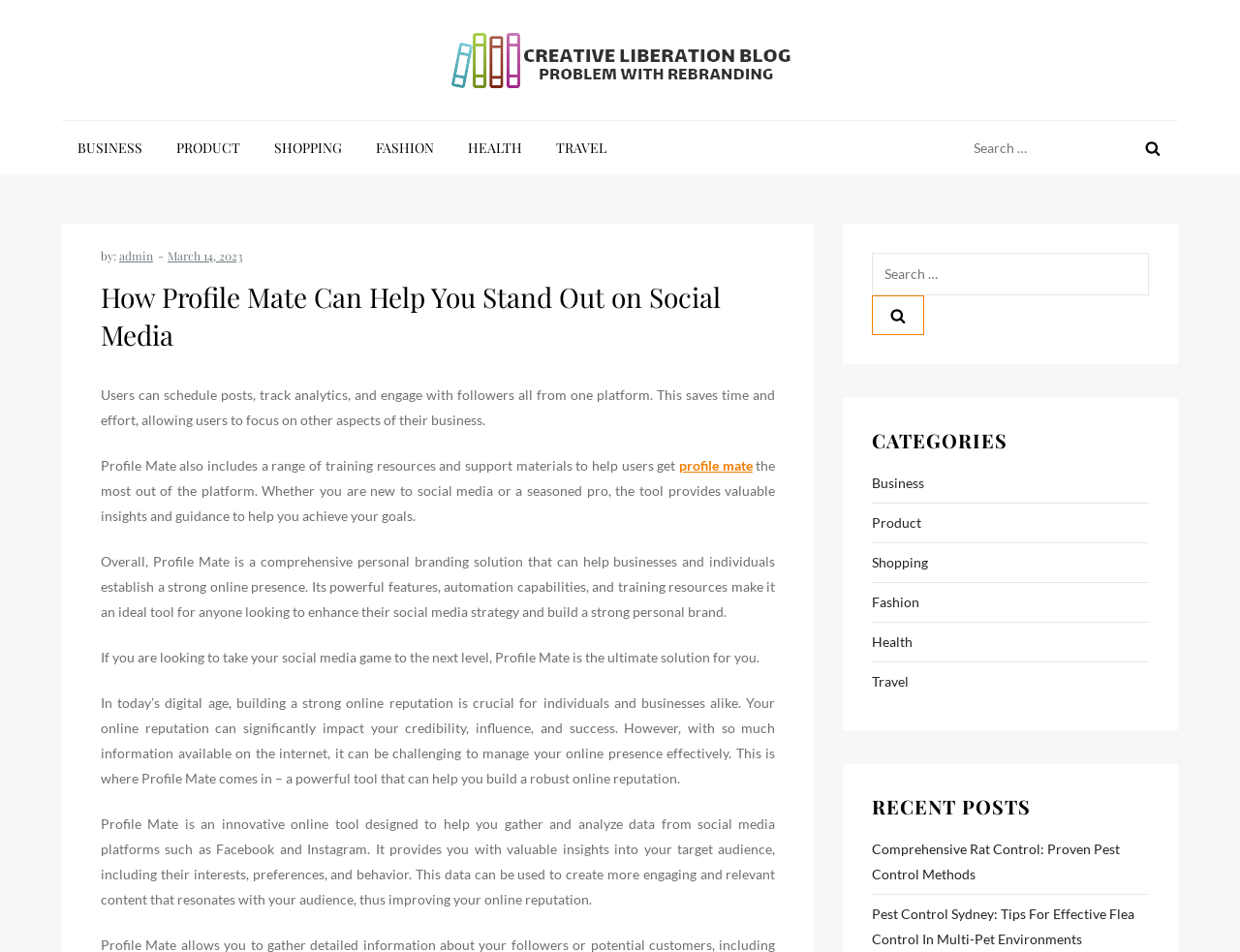Identify the bounding box coordinates of the region that should be clicked to execute the following instruction: "Search for something in the secondary search bar".

[0.703, 0.266, 0.927, 0.352]